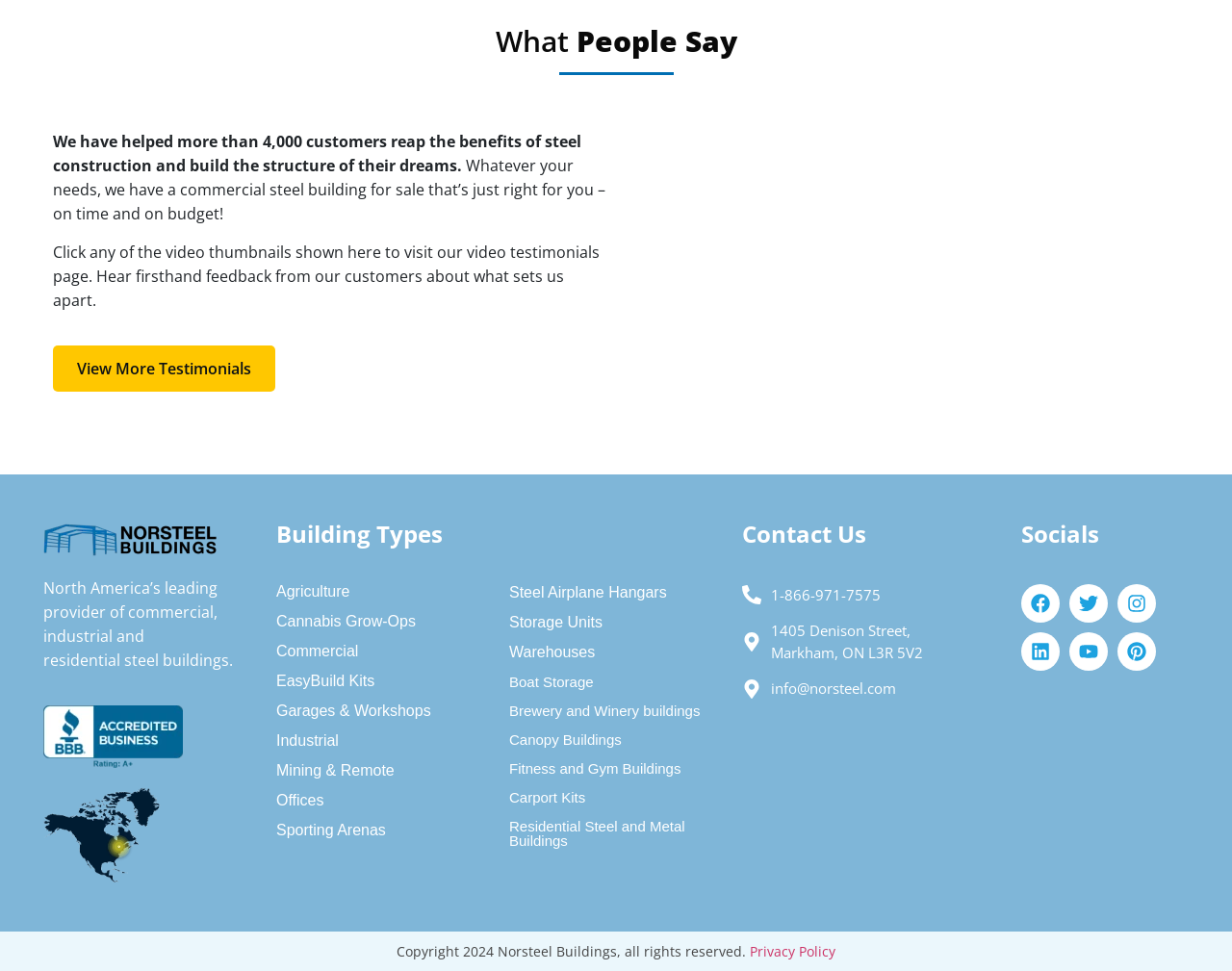Using details from the image, please answer the following question comprehensively:
What is the phone number to contact?

The phone number to contact is 1-866-971-7575, which can be found under the 'Contact Us' heading.